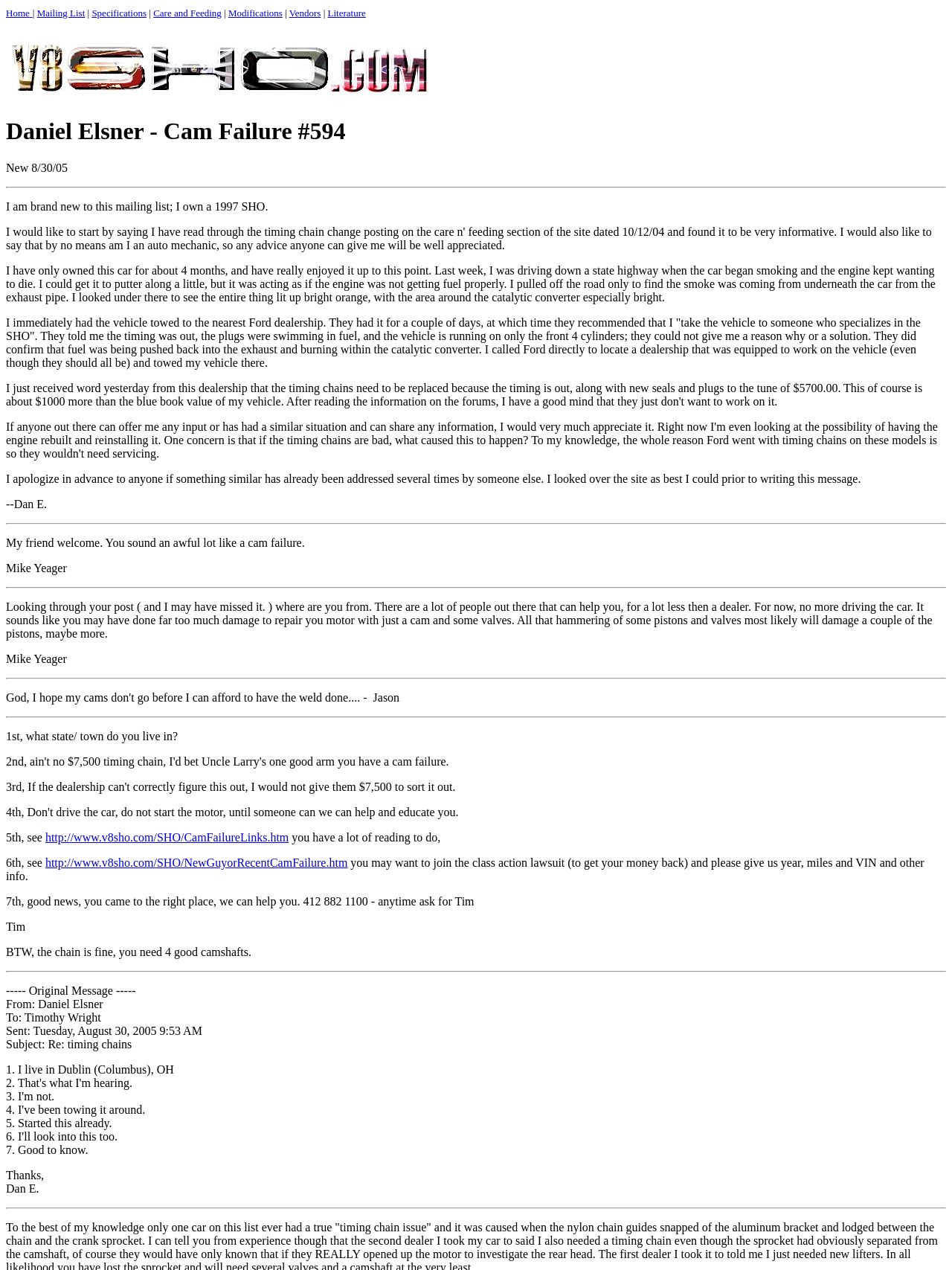What is the recommended action for the car owner?
Refer to the image and give a detailed answer to the query.

One of the respondents advises the car owner to stop driving the car to prevent further damage to the engine, and instead seek help from a specialist or a dealership.